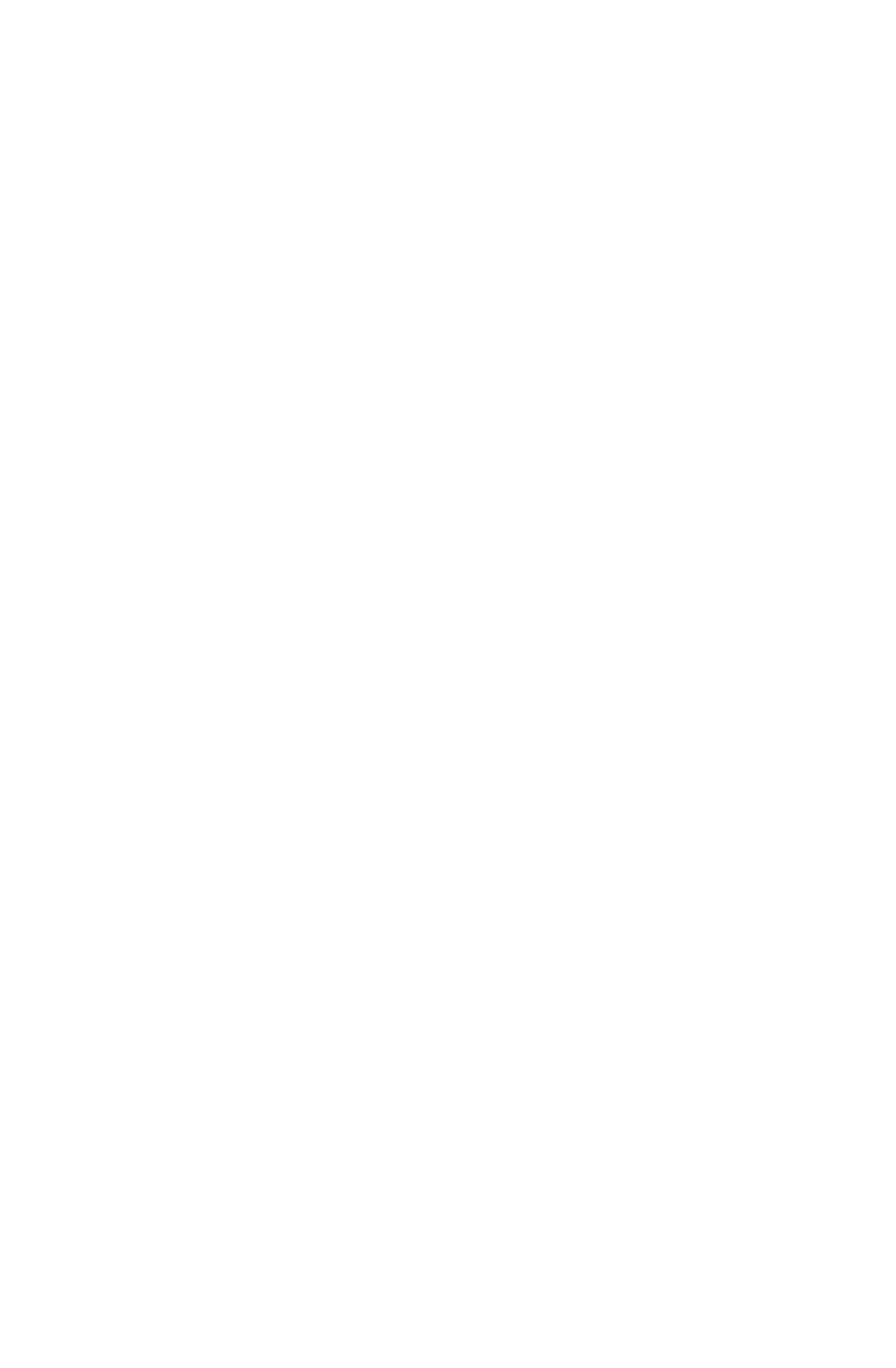What is the last link on the webpage?
Please use the image to deliver a detailed and complete answer.

The last link on the webpage is 'Family Office', which is located at the bottom of the page under the 'Services' heading. This link is likely to provide information about the company's family office services or expertise.